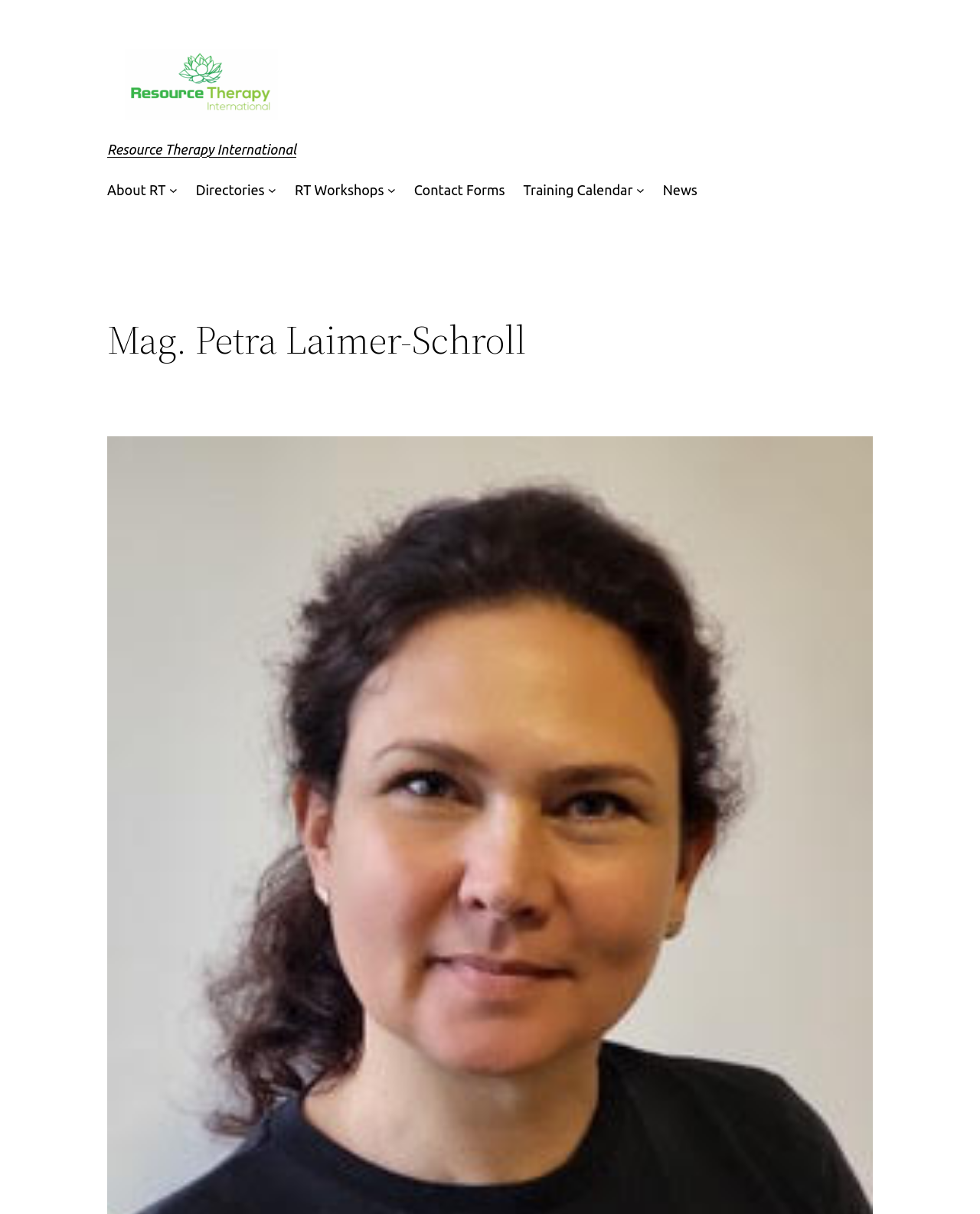Generate a detailed explanation of the webpage's features and information.

The webpage is about Mag. Petra Laimer-Schroll and Resource Therapy International. At the top left, there is an RTI logo, which is a clickable link. Next to the logo, there is a heading that reads "Resource Therapy International", which is also a clickable link. 

Below the logo and the heading, there is a navigation header that spans across the top of the page. The navigation header contains several links and buttons, including "About RT", "Directories", "RT Workshops", "Contact Forms", "Training Calendar", and "News". Each of these links has a corresponding button that can be expanded to reveal a submenu. 

Below the navigation header, there is a large heading that reads "Mag. Petra Laimer-Schroll", which takes up most of the width of the page.